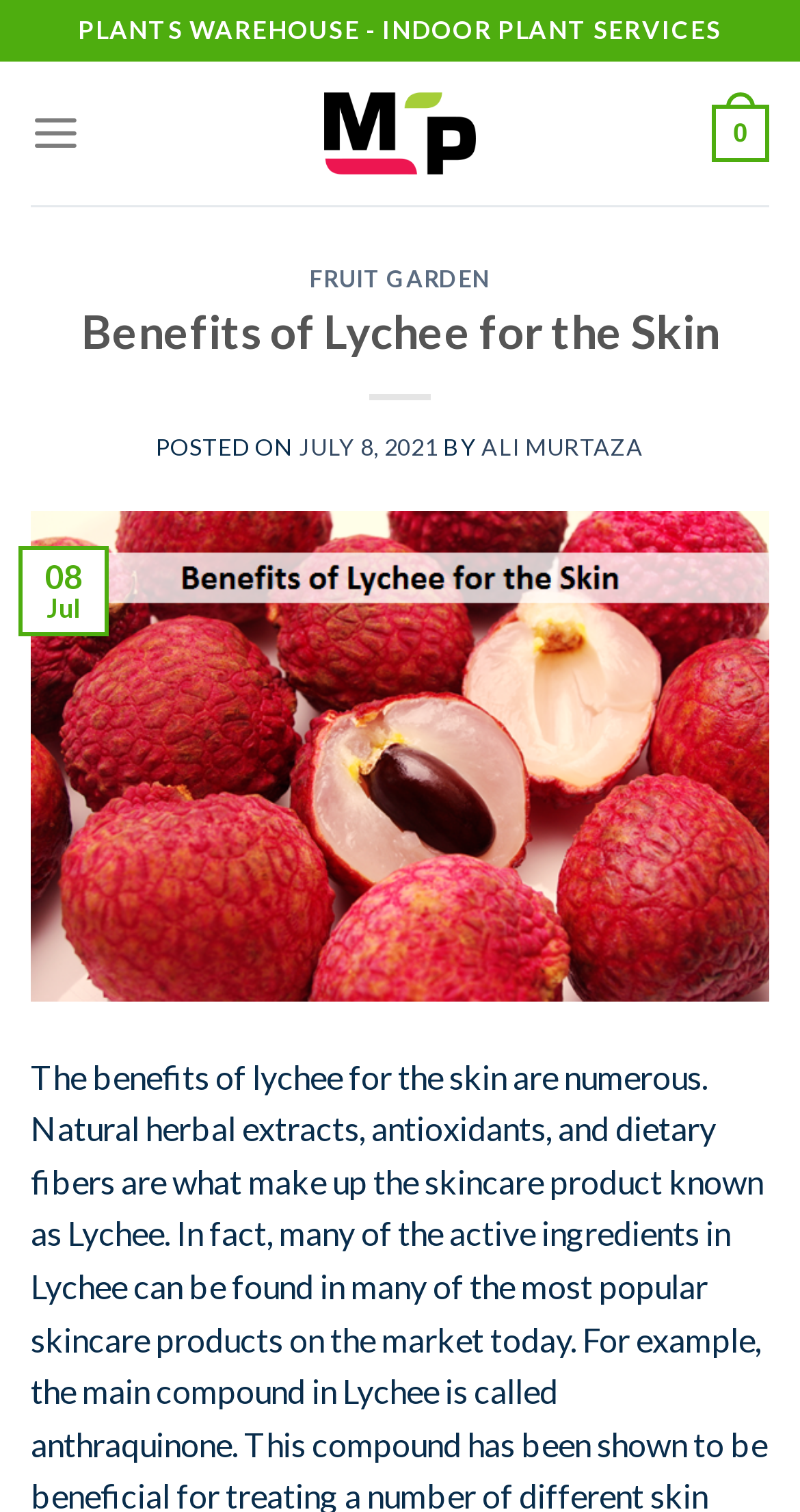What is the category of the current article?
Use the image to answer the question with a single word or phrase.

FRUIT GARDEN